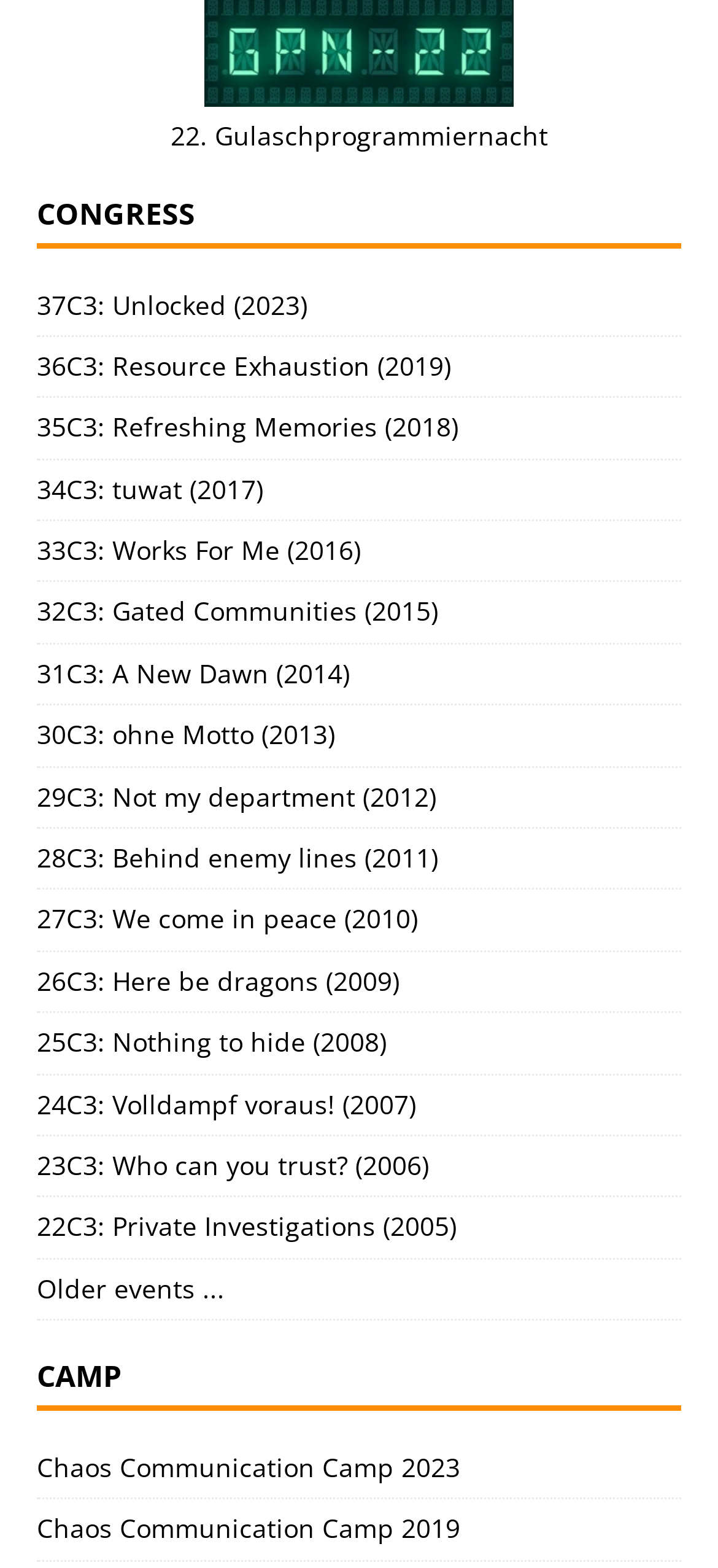Identify the bounding box coordinates of the clickable region required to complete the instruction: "Click on the link to 37C3: Unlocked". The coordinates should be given as four float numbers within the range of 0 and 1, i.e., [left, top, right, bottom].

[0.051, 0.183, 0.428, 0.205]